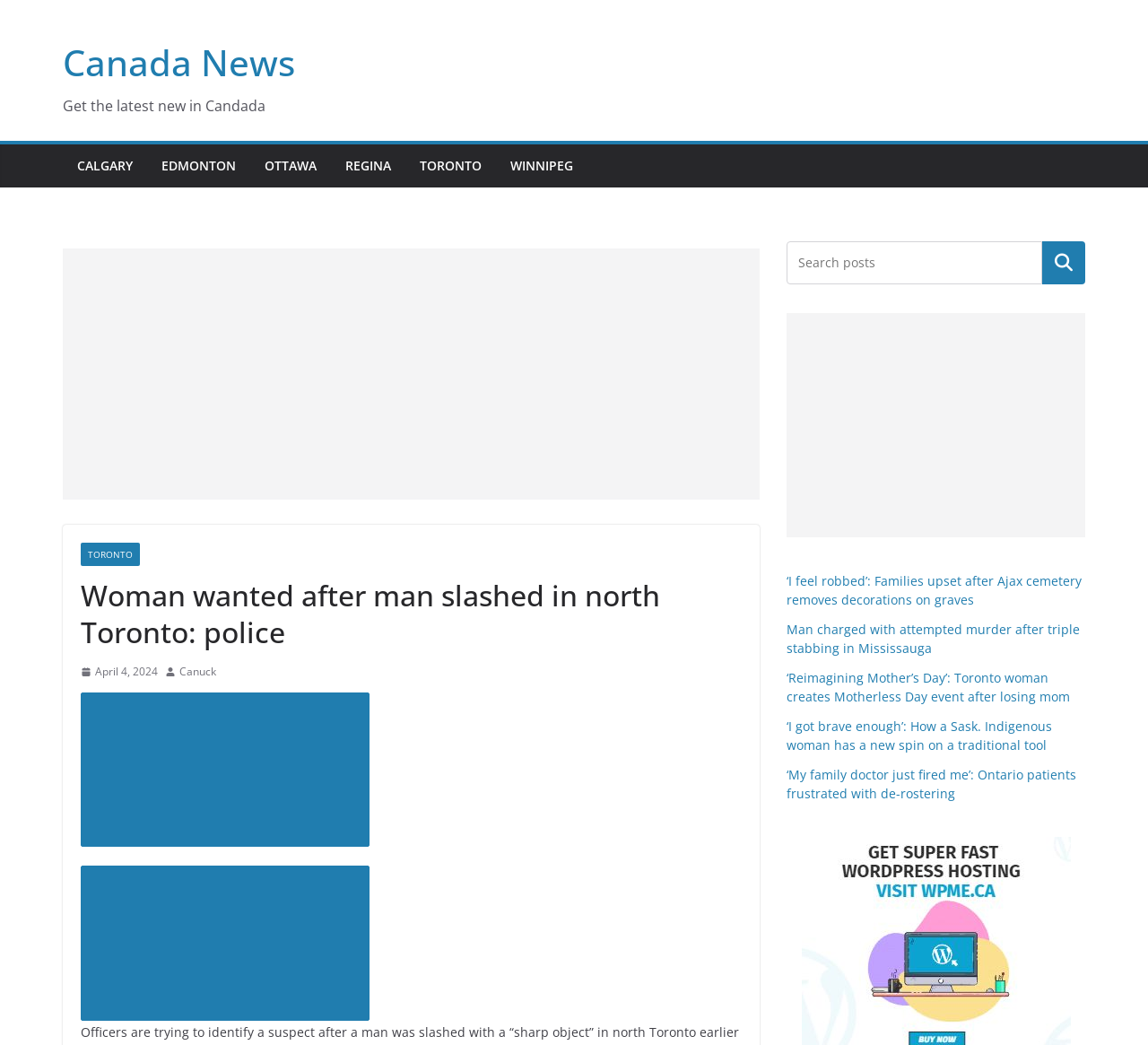Provide the bounding box coordinates of the area you need to click to execute the following instruction: "Click on the 'TORONTO' link".

[0.366, 0.147, 0.42, 0.171]